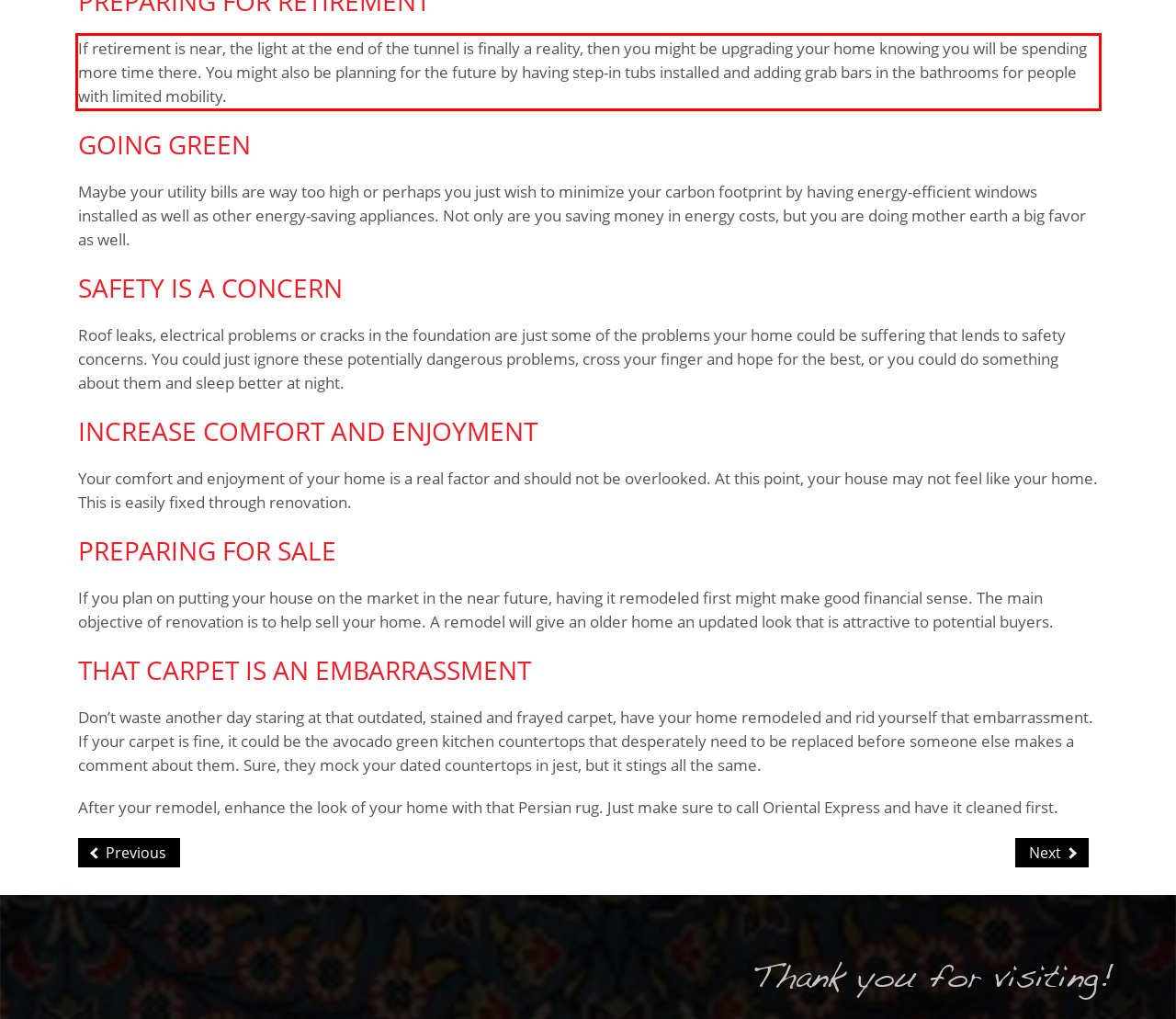Within the screenshot of the webpage, locate the red bounding box and use OCR to identify and provide the text content inside it.

If retirement is near, the light at the end of the tunnel is finally a reality, then you might be upgrading your home knowing you will be spending more time there. You might also be planning for the future by having step-in tubs installed and adding grab bars in the bathrooms for people with limited mobility.